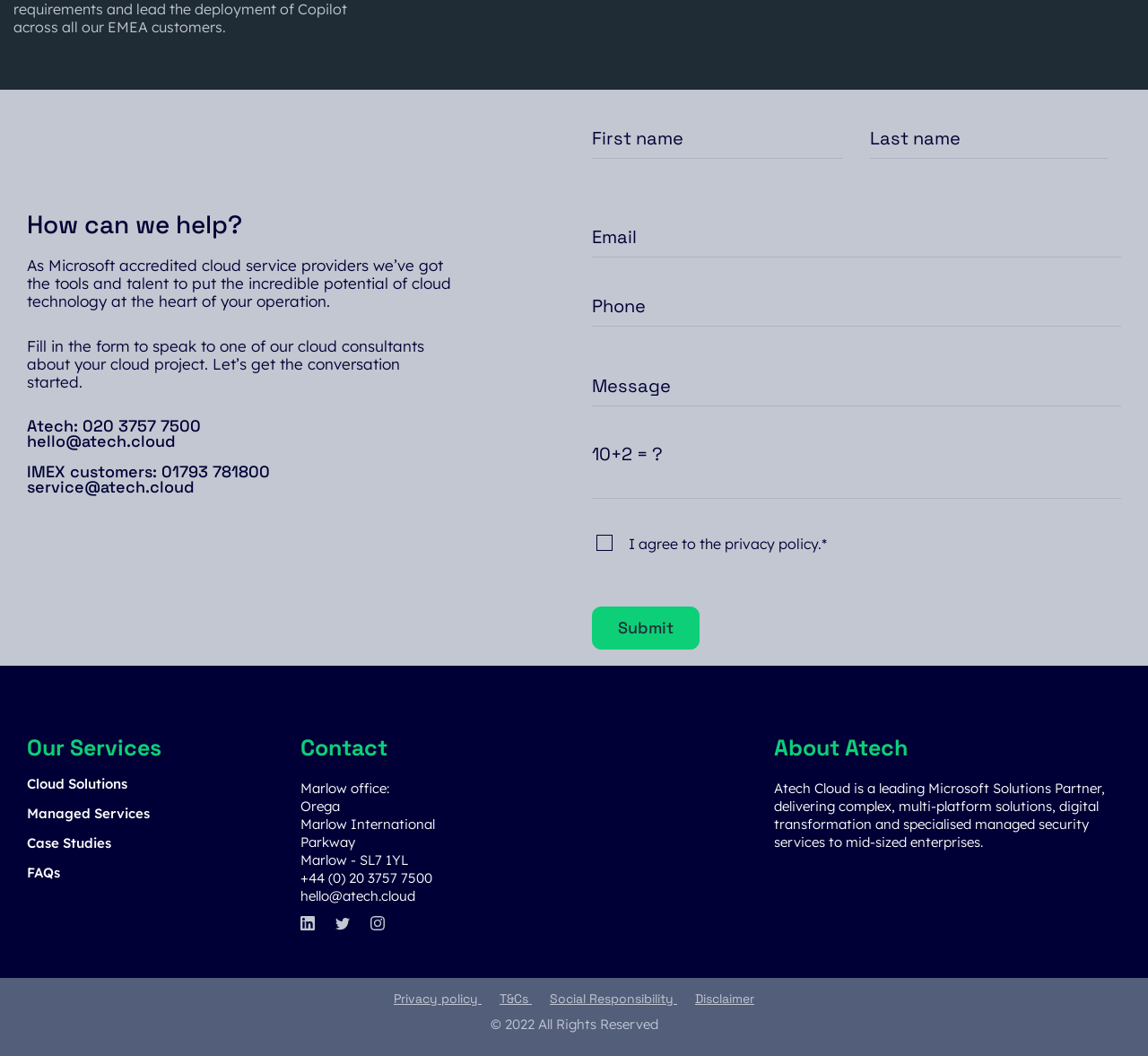Please identify the bounding box coordinates of the clickable element to fulfill the following instruction: "Click the Submit button". The coordinates should be four float numbers between 0 and 1, i.e., [left, top, right, bottom].

[0.516, 0.574, 0.609, 0.615]